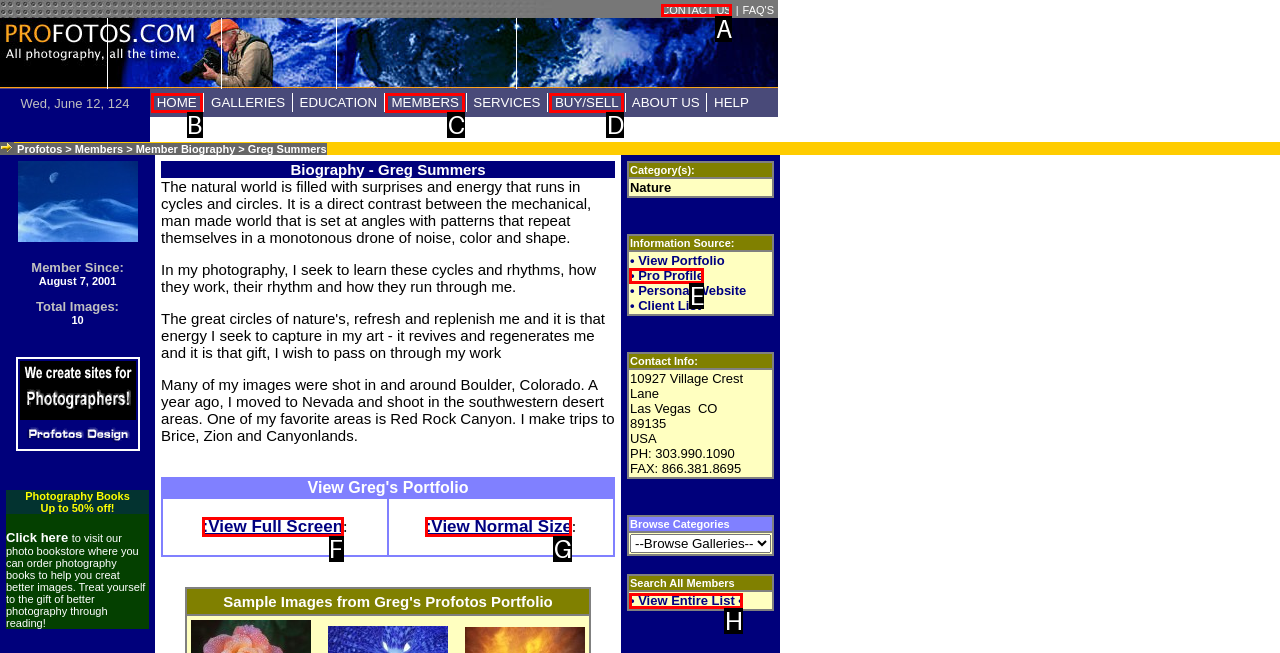Which HTML element matches the description: • View Entire List • the best? Answer directly with the letter of the chosen option.

H